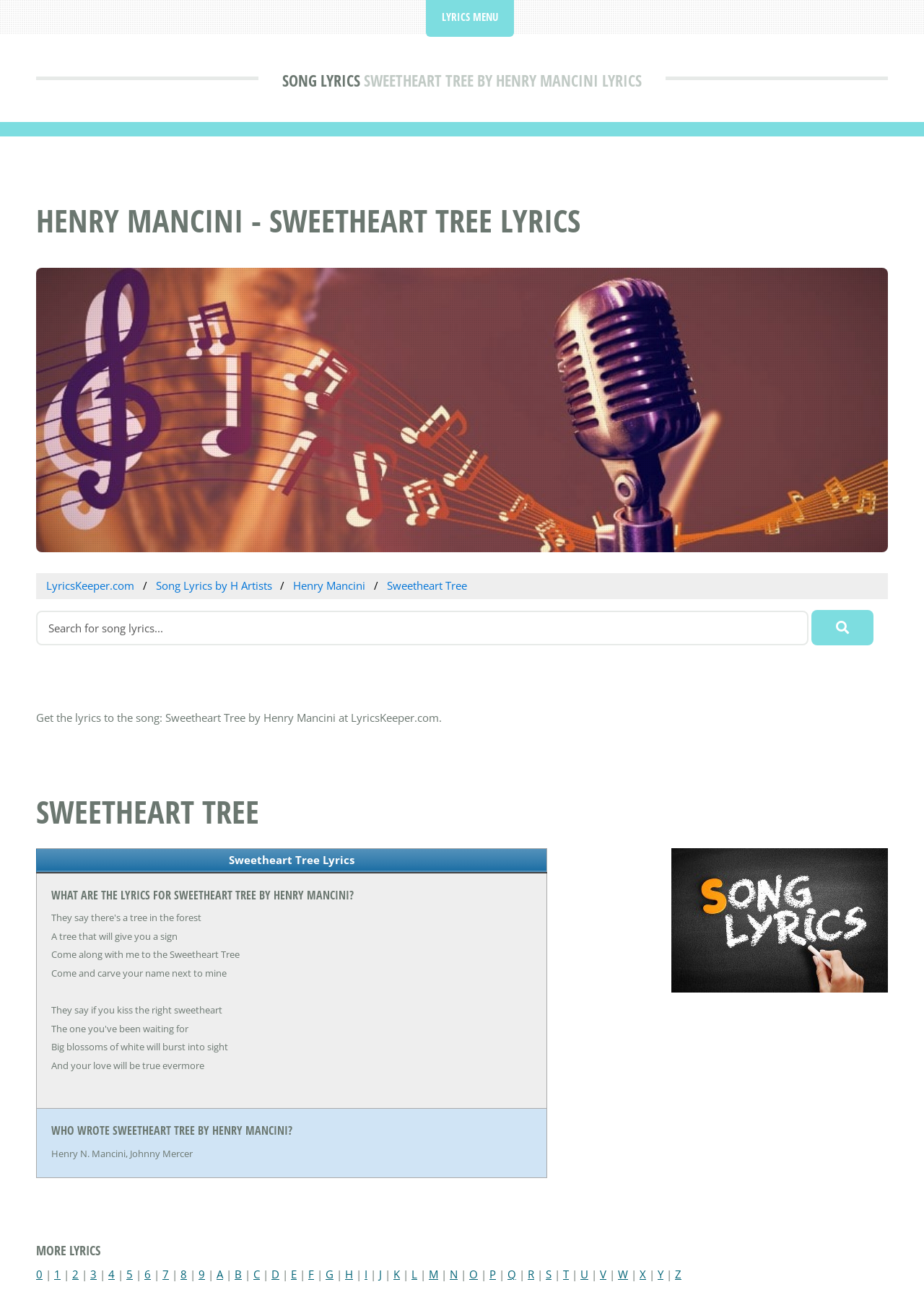Please specify the bounding box coordinates for the clickable region that will help you carry out the instruction: "Visit LyricsKeeper.com".

[0.05, 0.442, 0.145, 0.453]